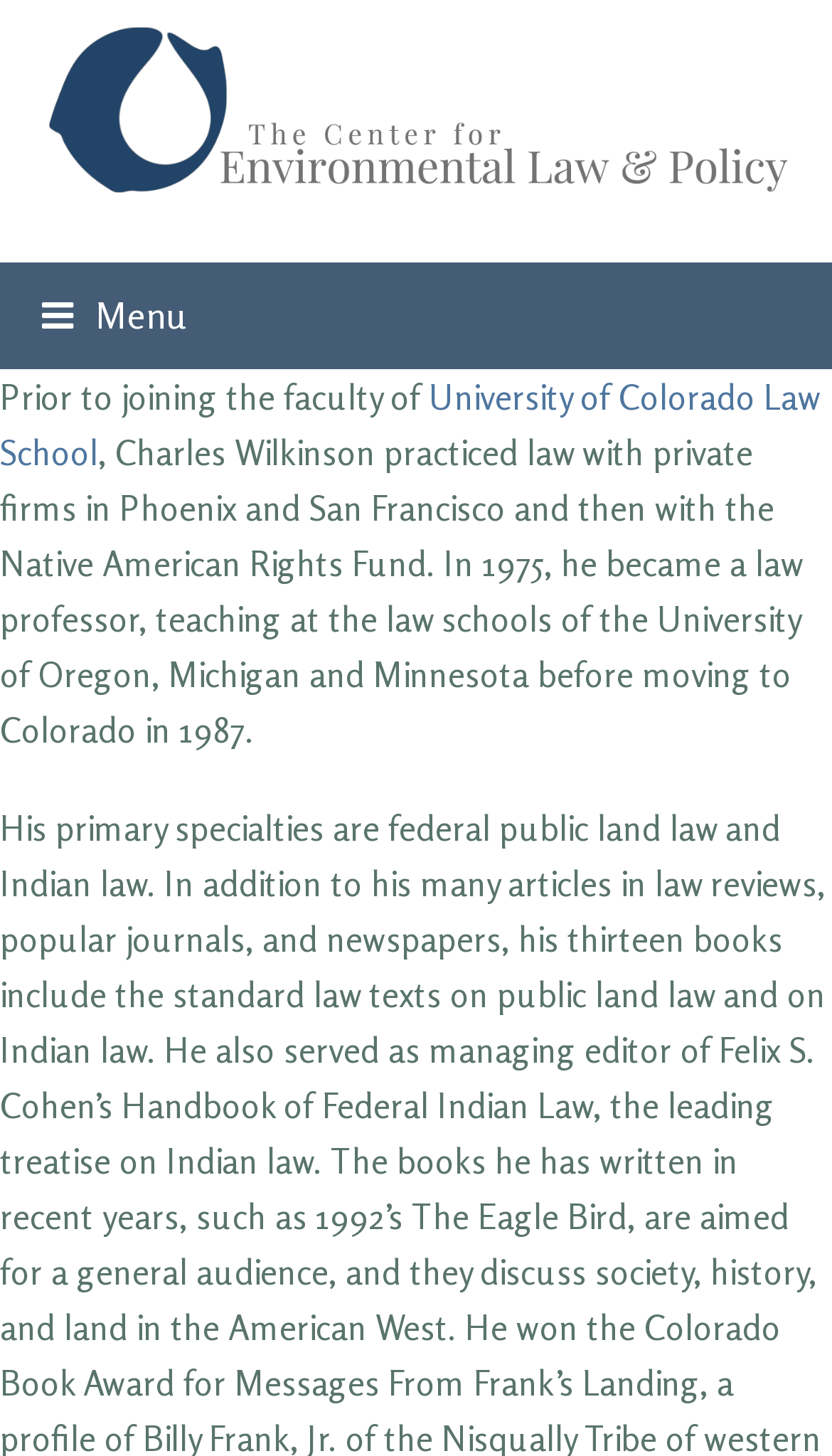What is the name of the law school Charles Wilkinson joined?
Analyze the image and provide a thorough answer to the question.

The webpage mentions that 'Prior to joining the faculty of University of Colorado Law School, Charles Wilkinson practiced law...' This indicates that Charles Wilkinson joined the University of Colorado Law School.